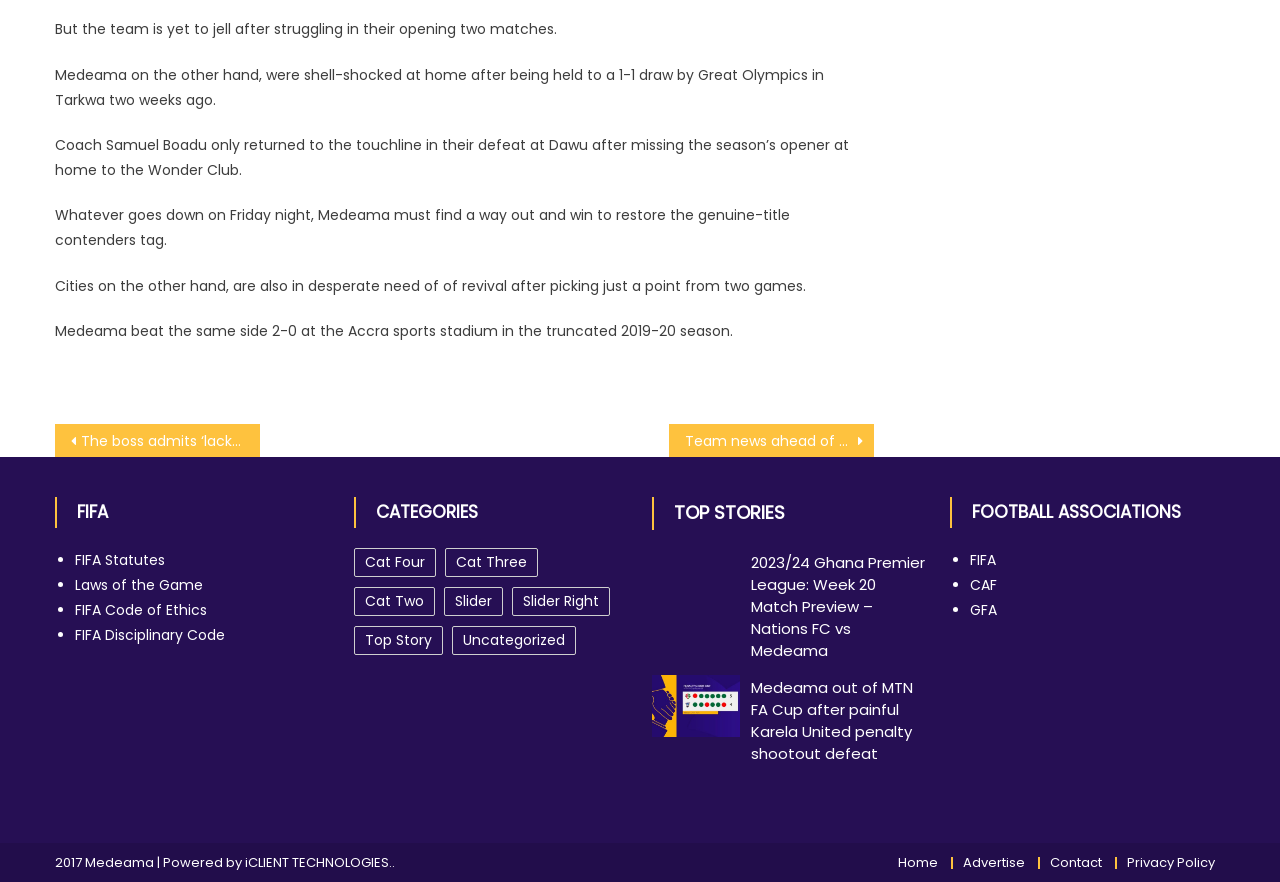What is the result of Medeama's previous match against Dreams FC?
Could you answer the question in a detailed manner, providing as much information as possible?

The link 'The boss admits ‘lack of concentration’ cost Medeama despite dominant performance against Dreams FC' suggests that Medeama had a dominant performance but lost the match due to lack of concentration.